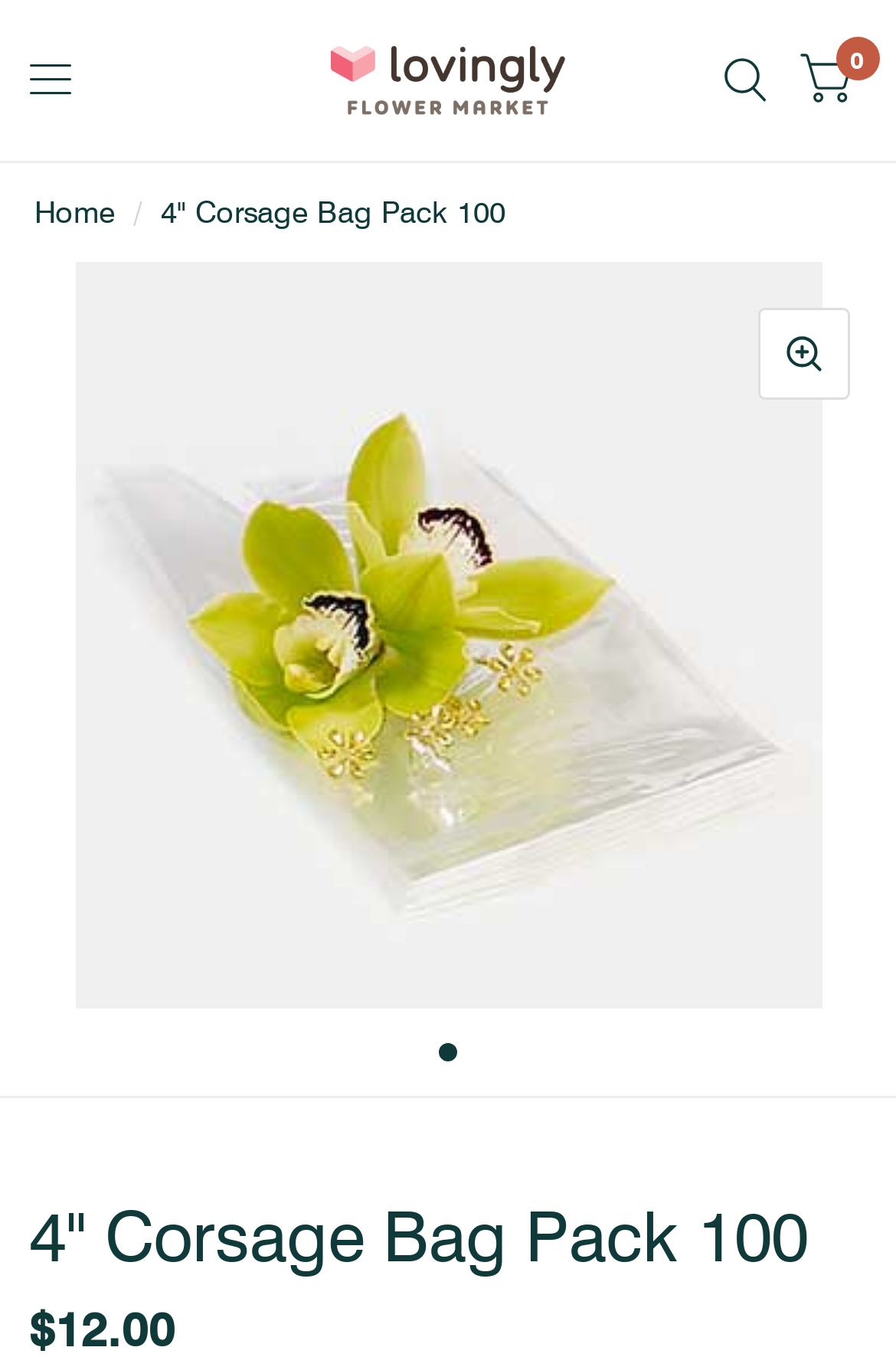What is the color of the product image background?
Give a single word or phrase as your answer by examining the image.

unknown